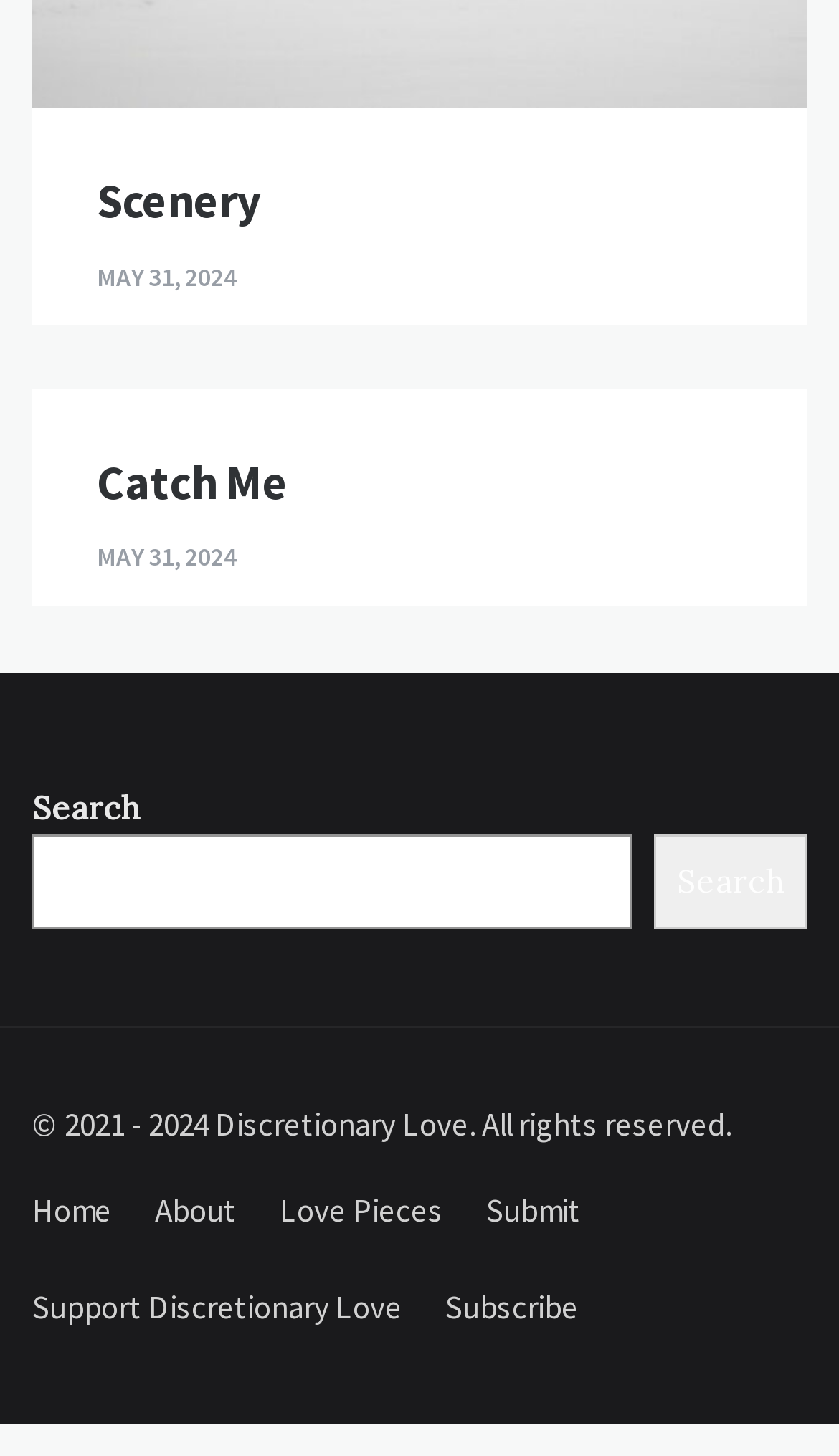Please identify the bounding box coordinates of the clickable element to fulfill the following instruction: "Go to Home page". The coordinates should be four float numbers between 0 and 1, i.e., [left, top, right, bottom].

[0.013, 0.797, 0.159, 0.864]